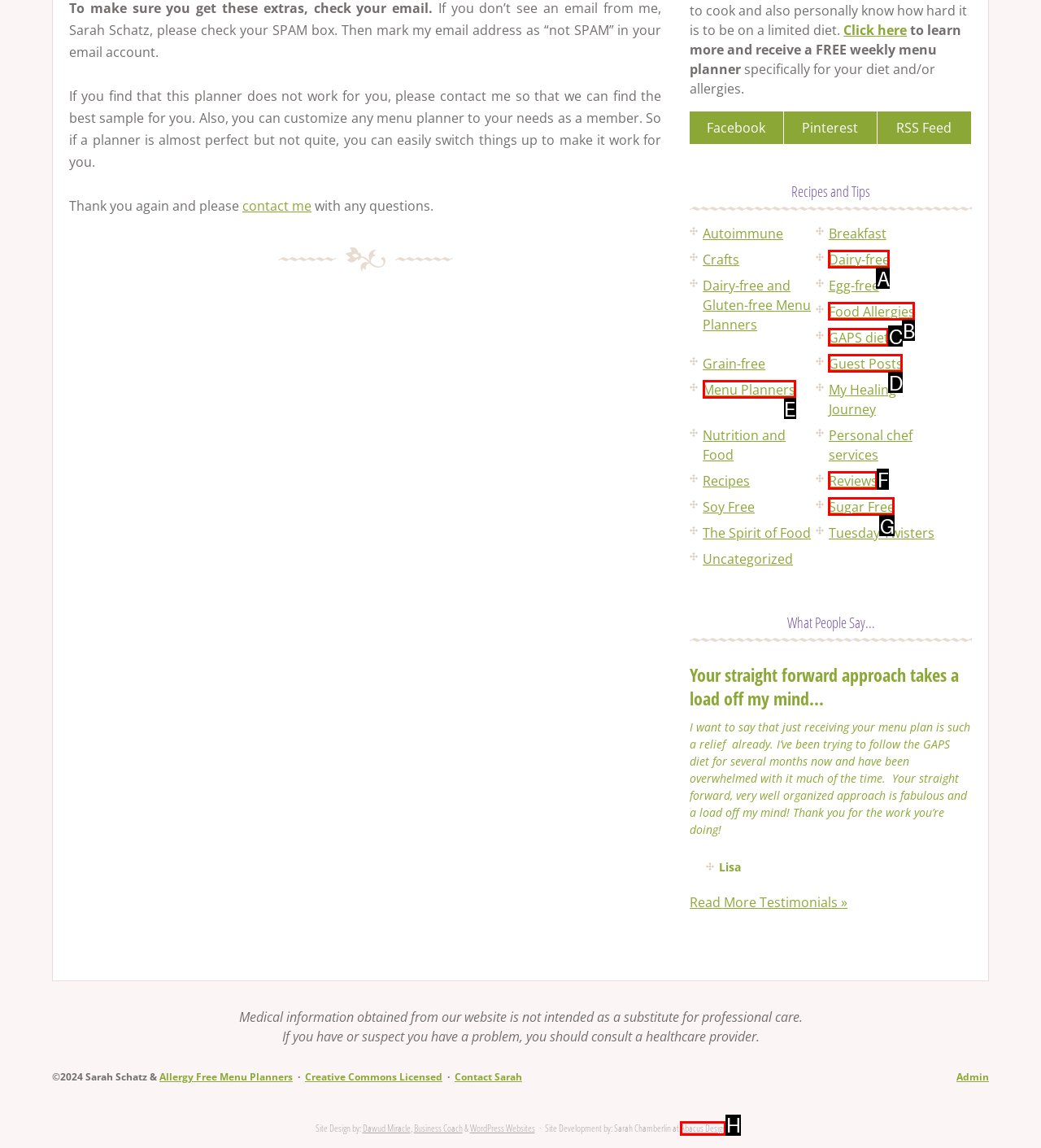Based on the description: Guest Posts, identify the matching HTML element. Reply with the letter of the correct option directly.

D